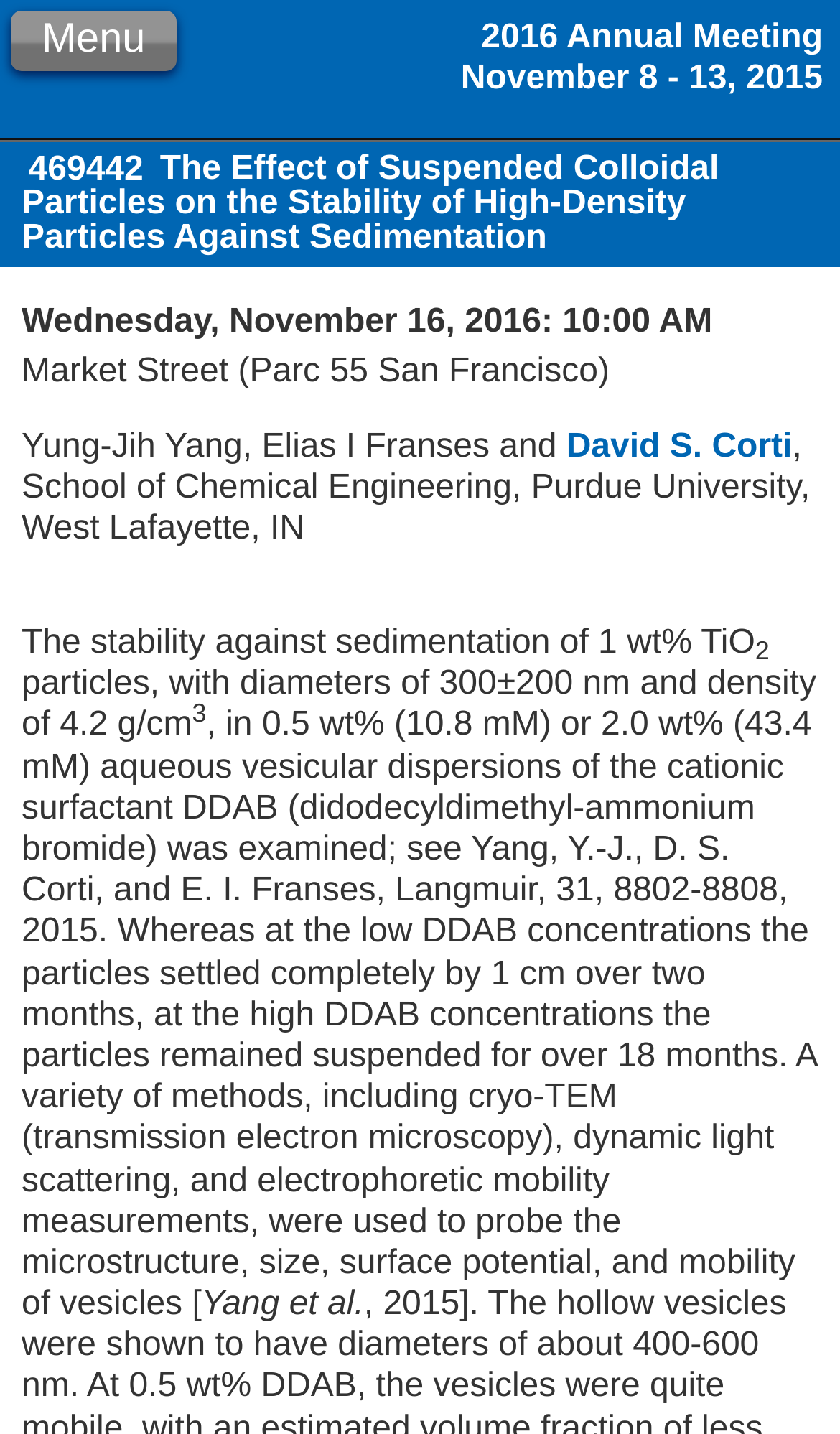What is the location of the meeting?
Refer to the screenshot and answer in one word or phrase.

Market Street (Parc 55 San Francisco)